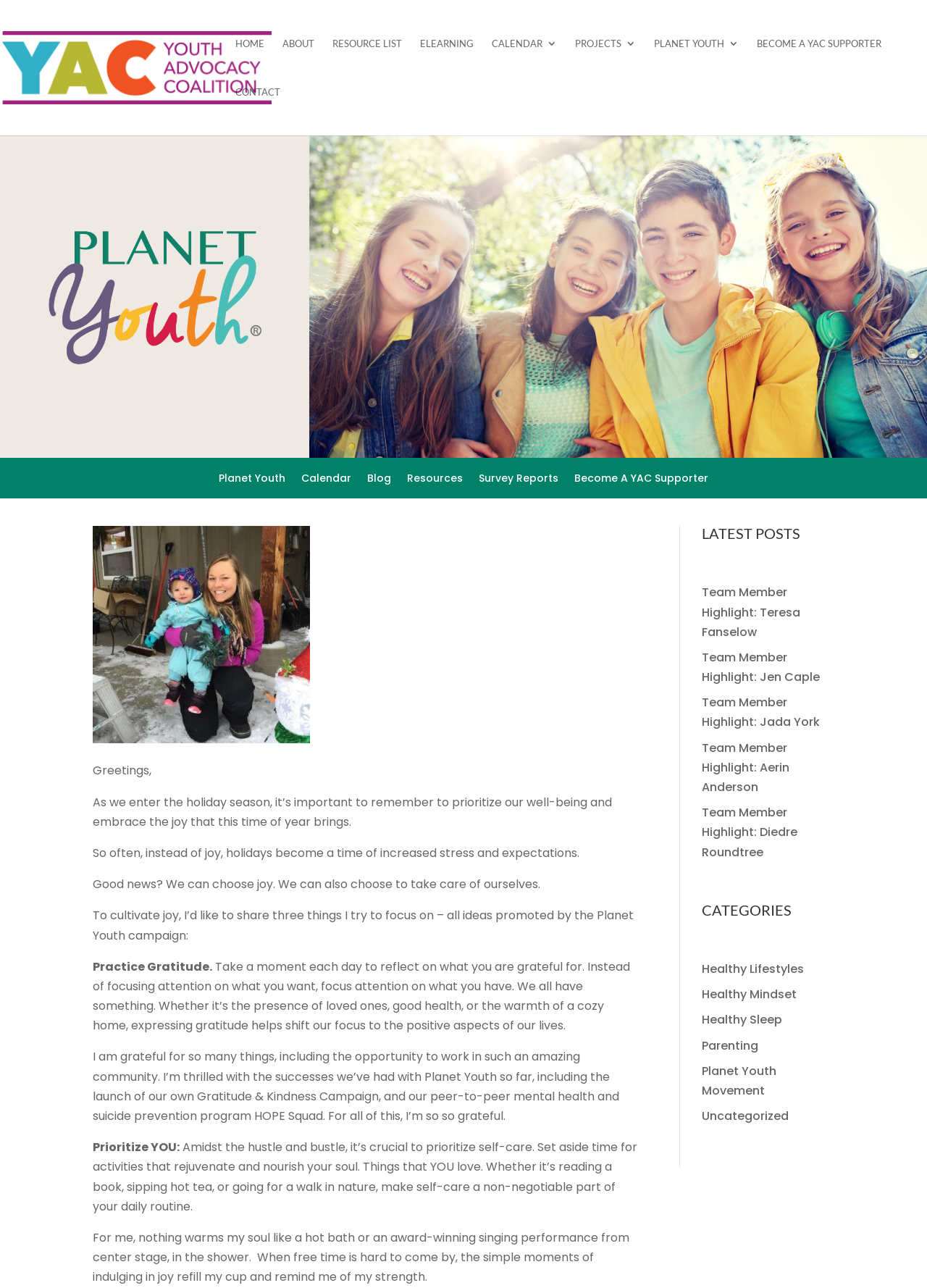Provide the bounding box coordinates for the area that should be clicked to complete the instruction: "Learn more about the Planet Youth campaign".

[0.236, 0.367, 0.308, 0.38]